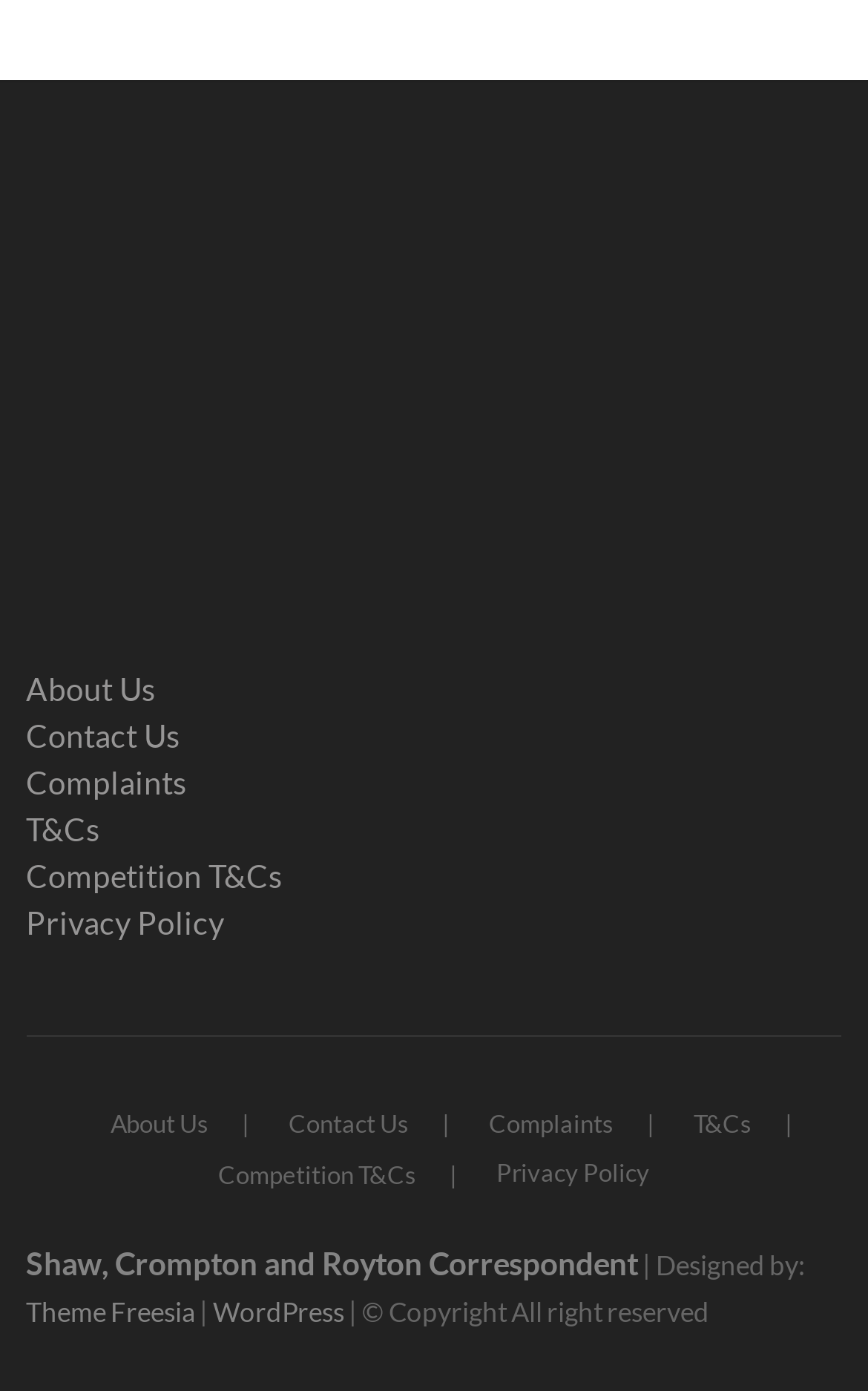Use a single word or phrase to respond to the question:
How many complementary sections are there?

2